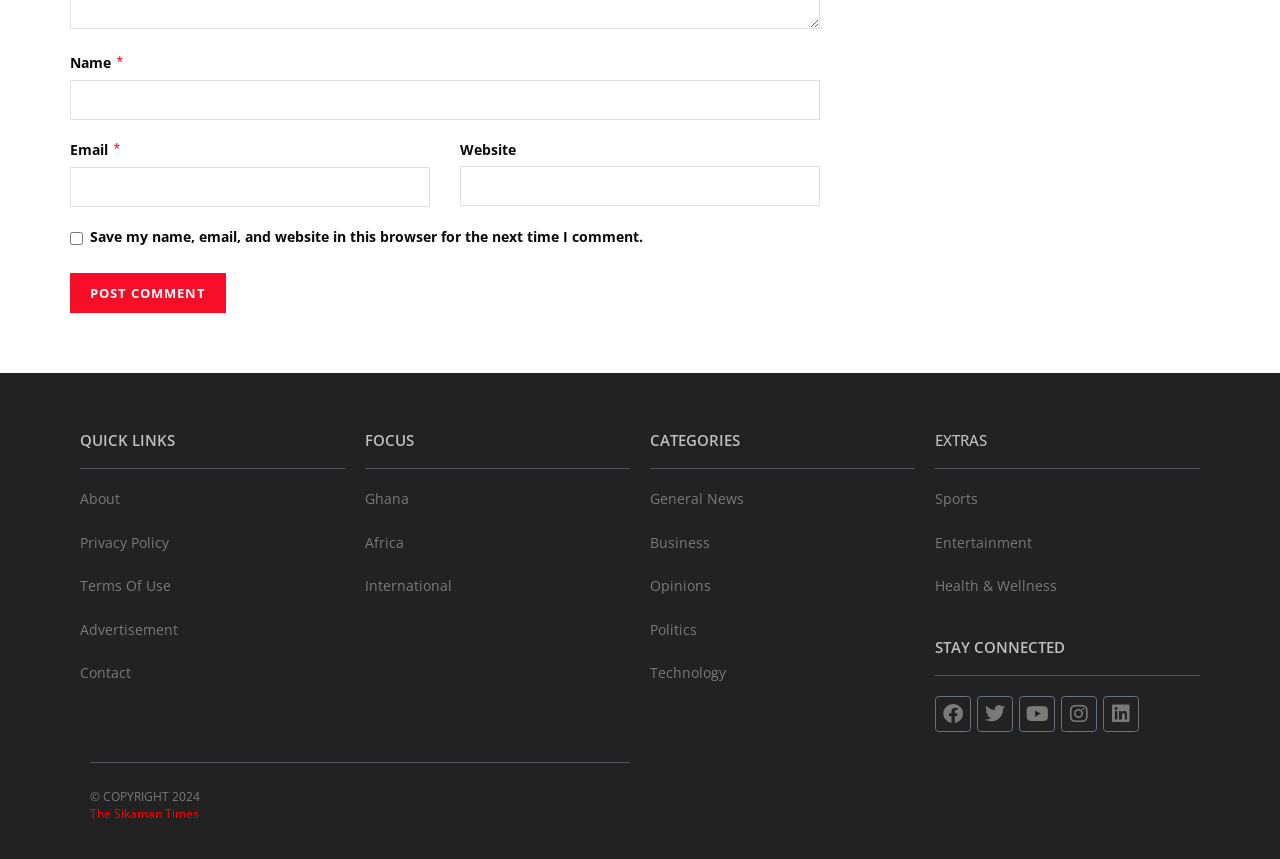Identify the bounding box coordinates of the specific part of the webpage to click to complete this instruction: "Apply for a place in the Humanities Lab".

None